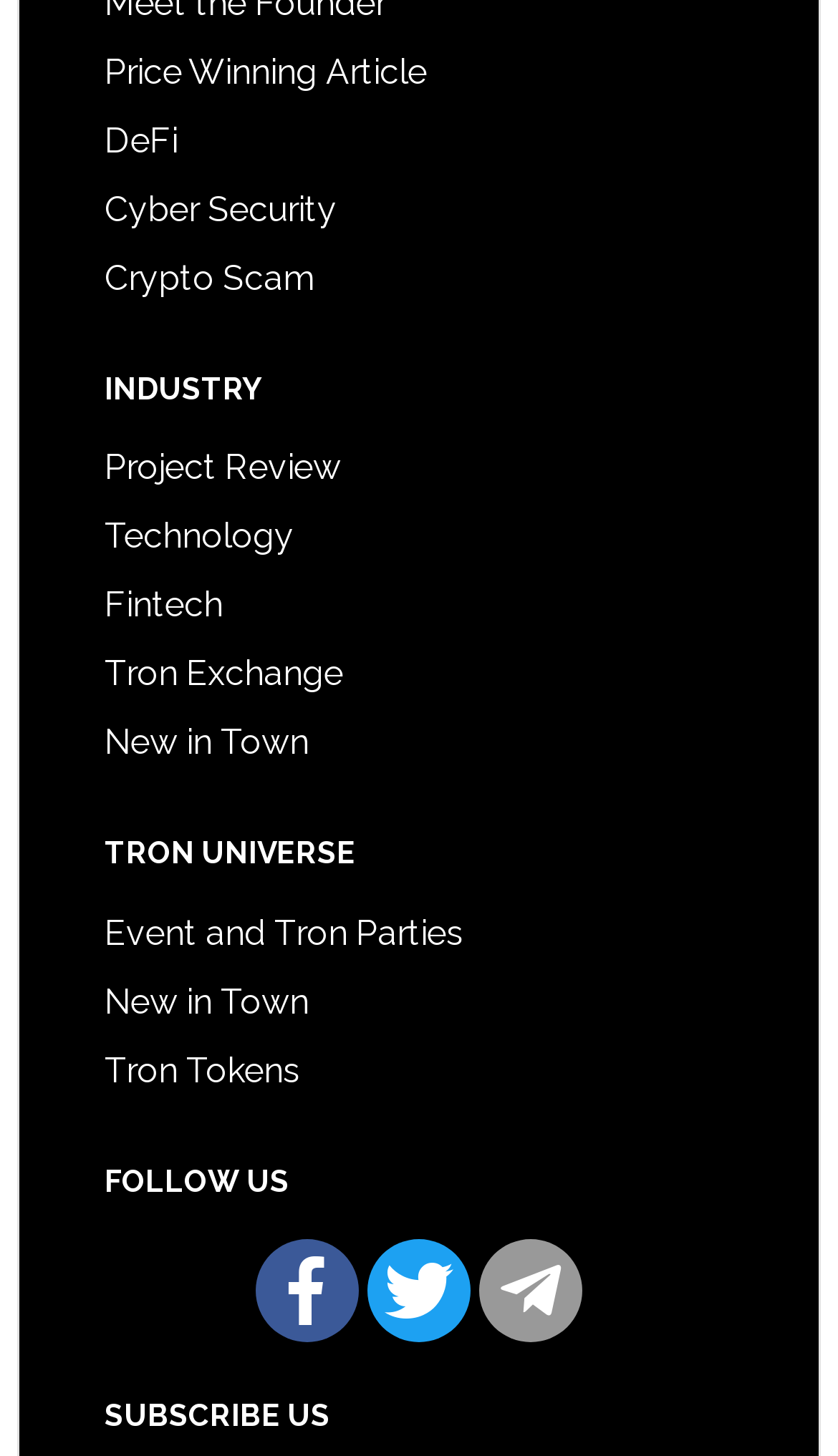Indicate the bounding box coordinates of the element that must be clicked to execute the instruction: "Follow on Facebook". The coordinates should be given as four float numbers between 0 and 1, i.e., [left, top, right, bottom].

[0.345, 0.863, 0.388, 0.91]